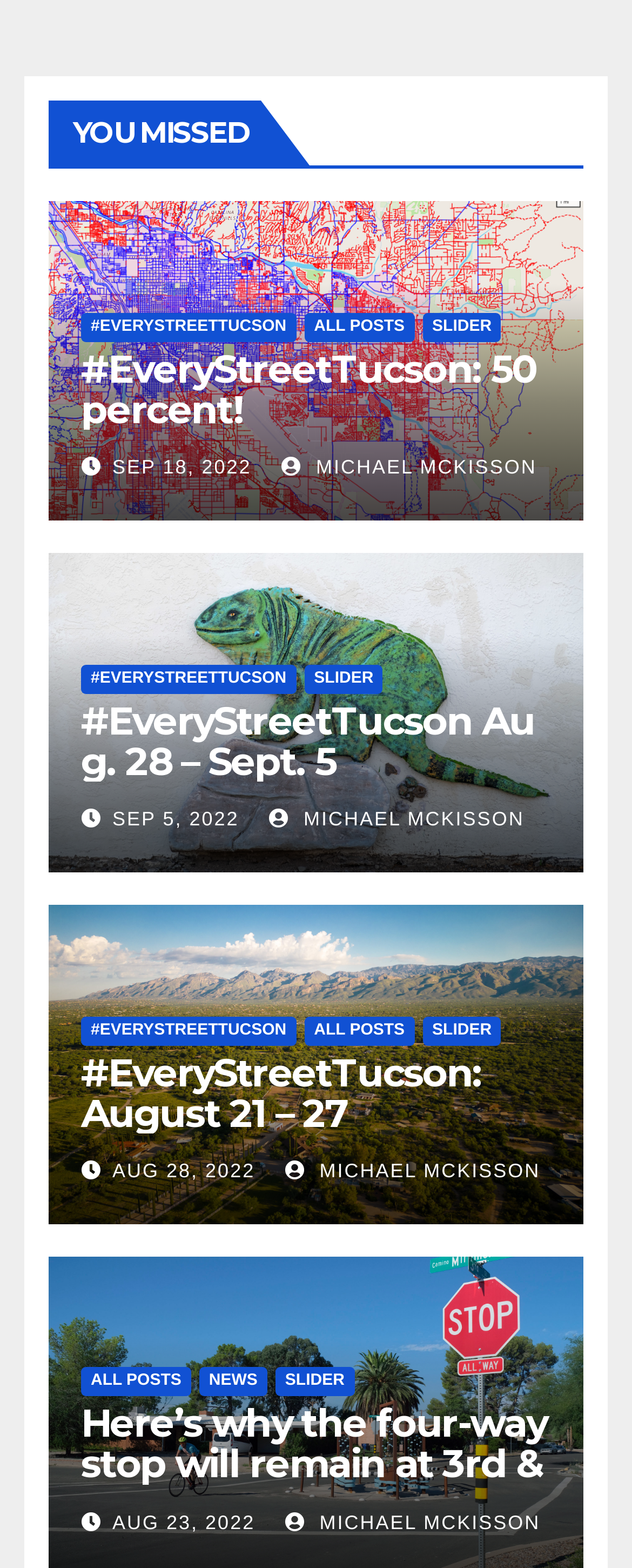Determine the bounding box coordinates of the clickable element necessary to fulfill the instruction: "Visit the '#EveryStreetTucson' page". Provide the coordinates as four float numbers within the 0 to 1 range, i.e., [left, top, right, bottom].

[0.128, 0.2, 0.469, 0.218]